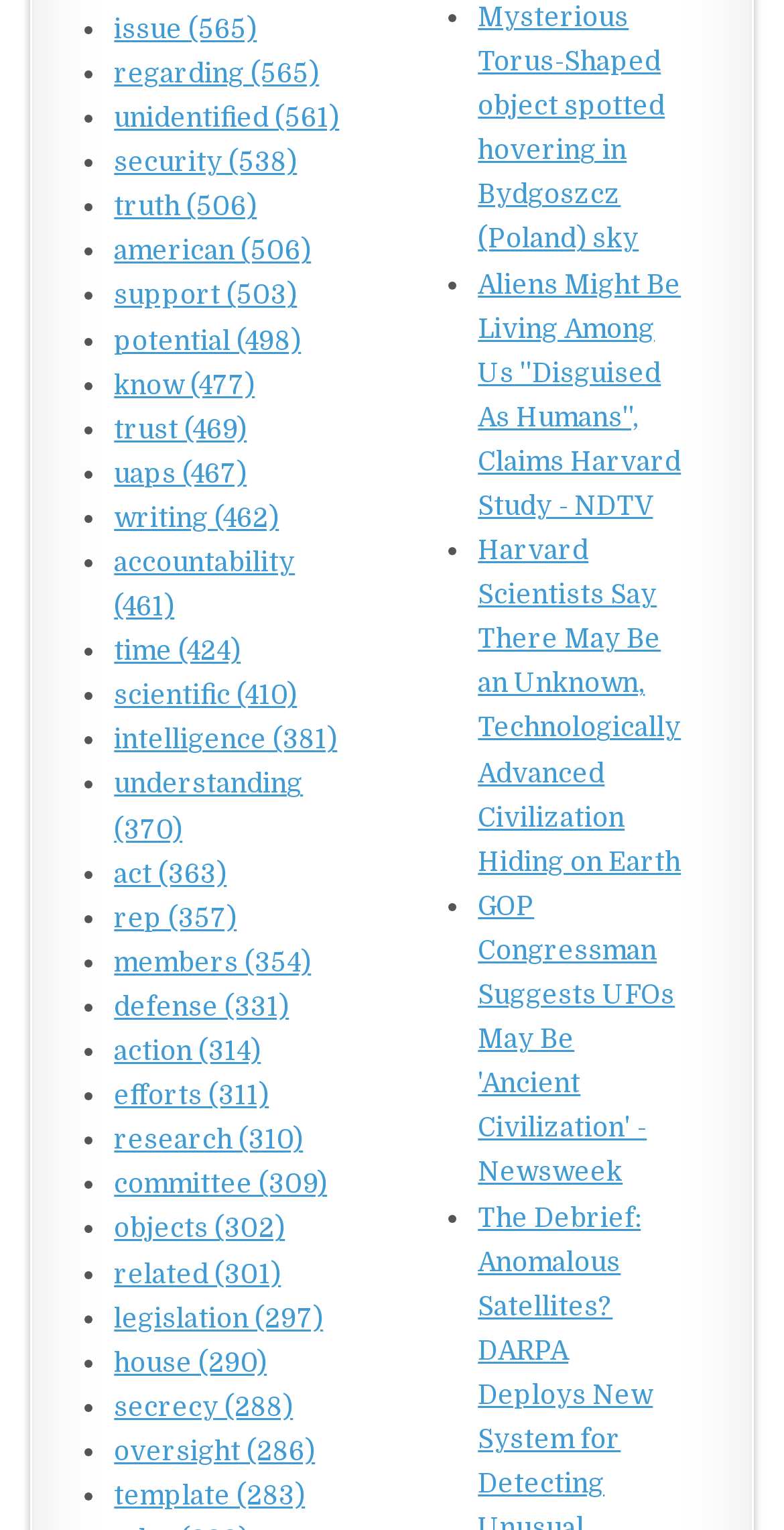Identify the bounding box for the element characterized by the following description: "legislation (297)".

[0.146, 0.851, 0.412, 0.871]